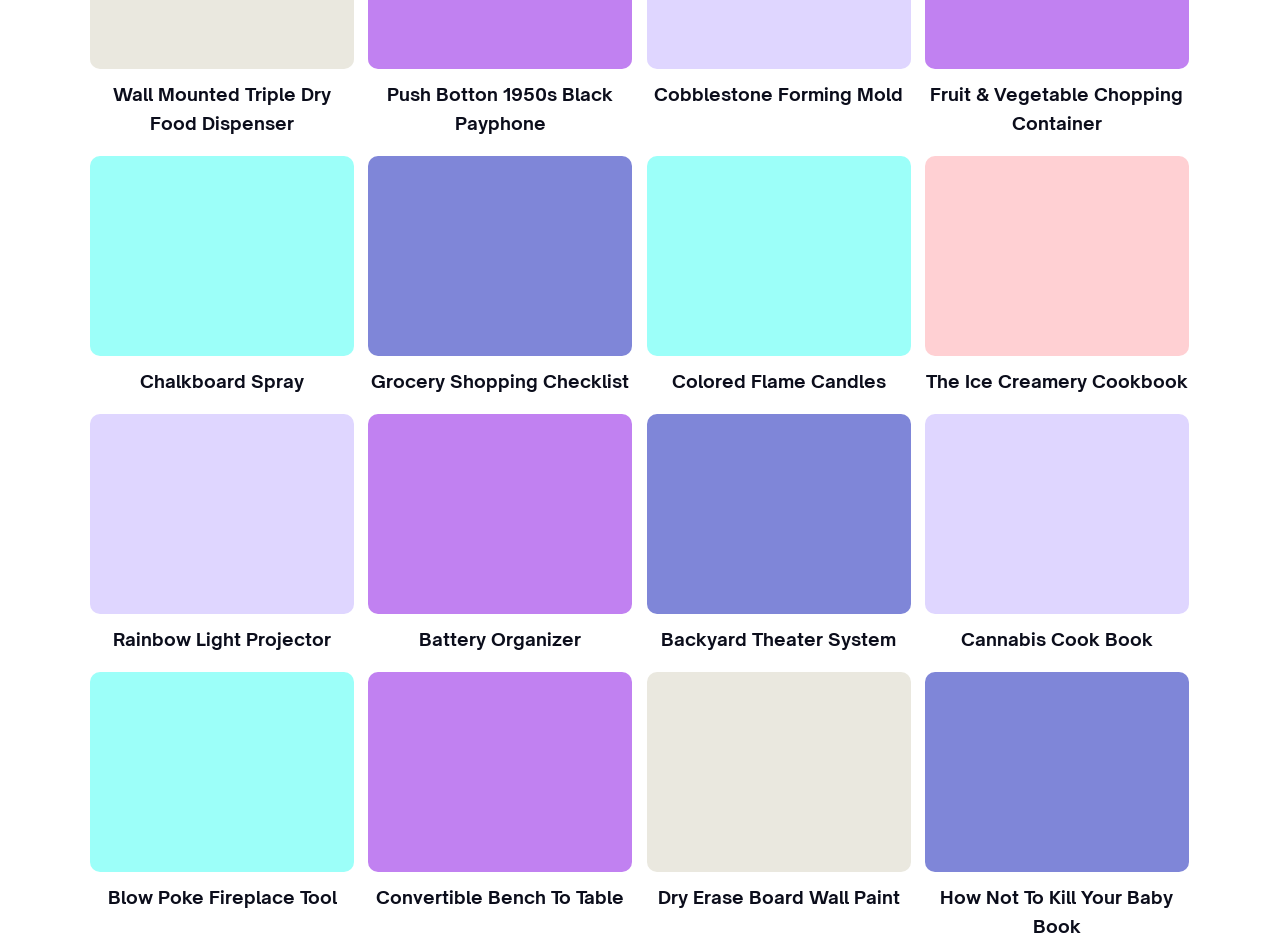Locate the bounding box coordinates of the segment that needs to be clicked to meet this instruction: "Explore the 'Colored Flame Candles' gift idea".

[0.505, 0.167, 0.711, 0.38]